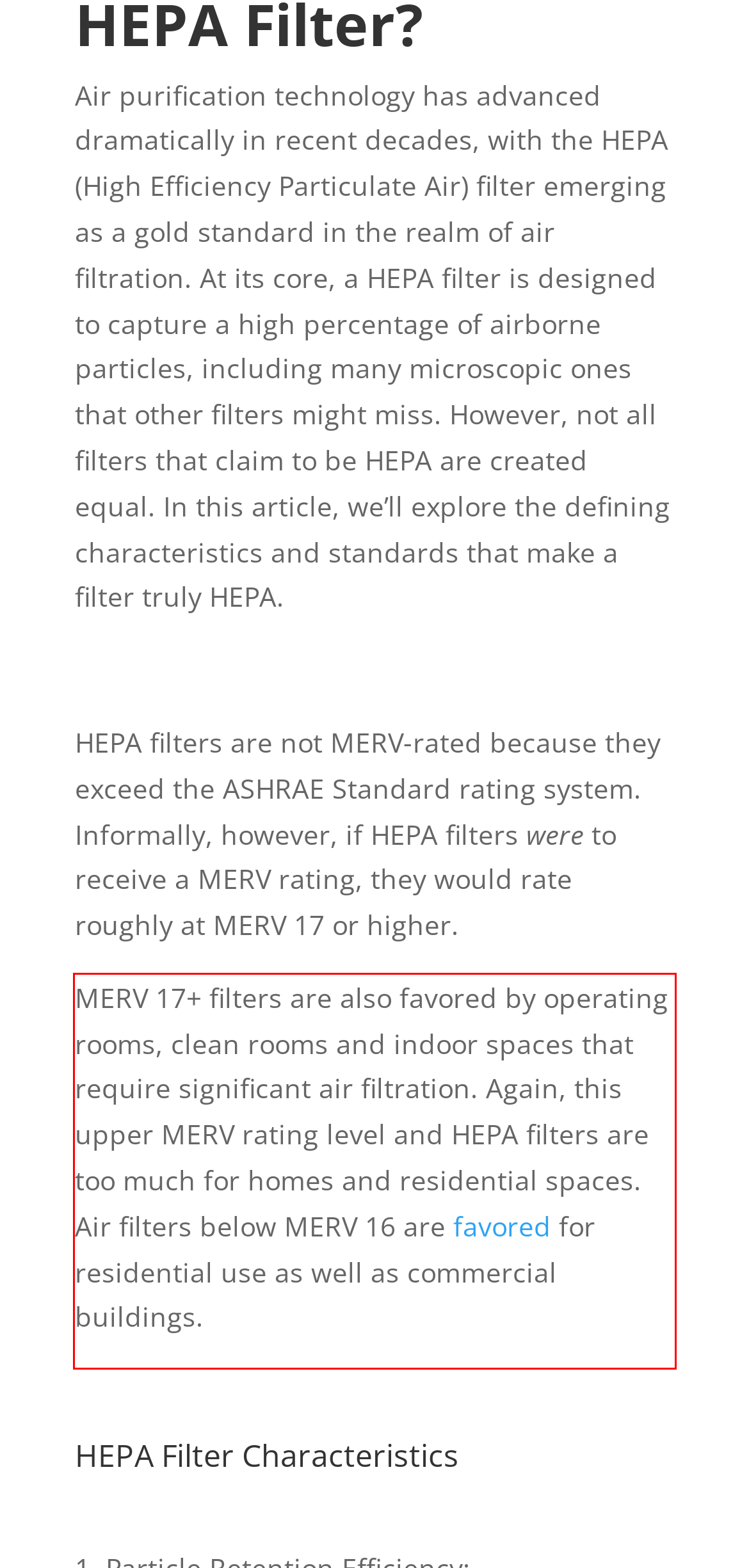Please identify and extract the text from the UI element that is surrounded by a red bounding box in the provided webpage screenshot.

MERV 17+ filters are also favored by operating rooms, clean rooms and indoor spaces that require significant air filtration. Again, this upper MERV rating level and HEPA filters are too much for homes and residential spaces. Air filters below MERV 16 are favored for residential use as well as commercial buildings.